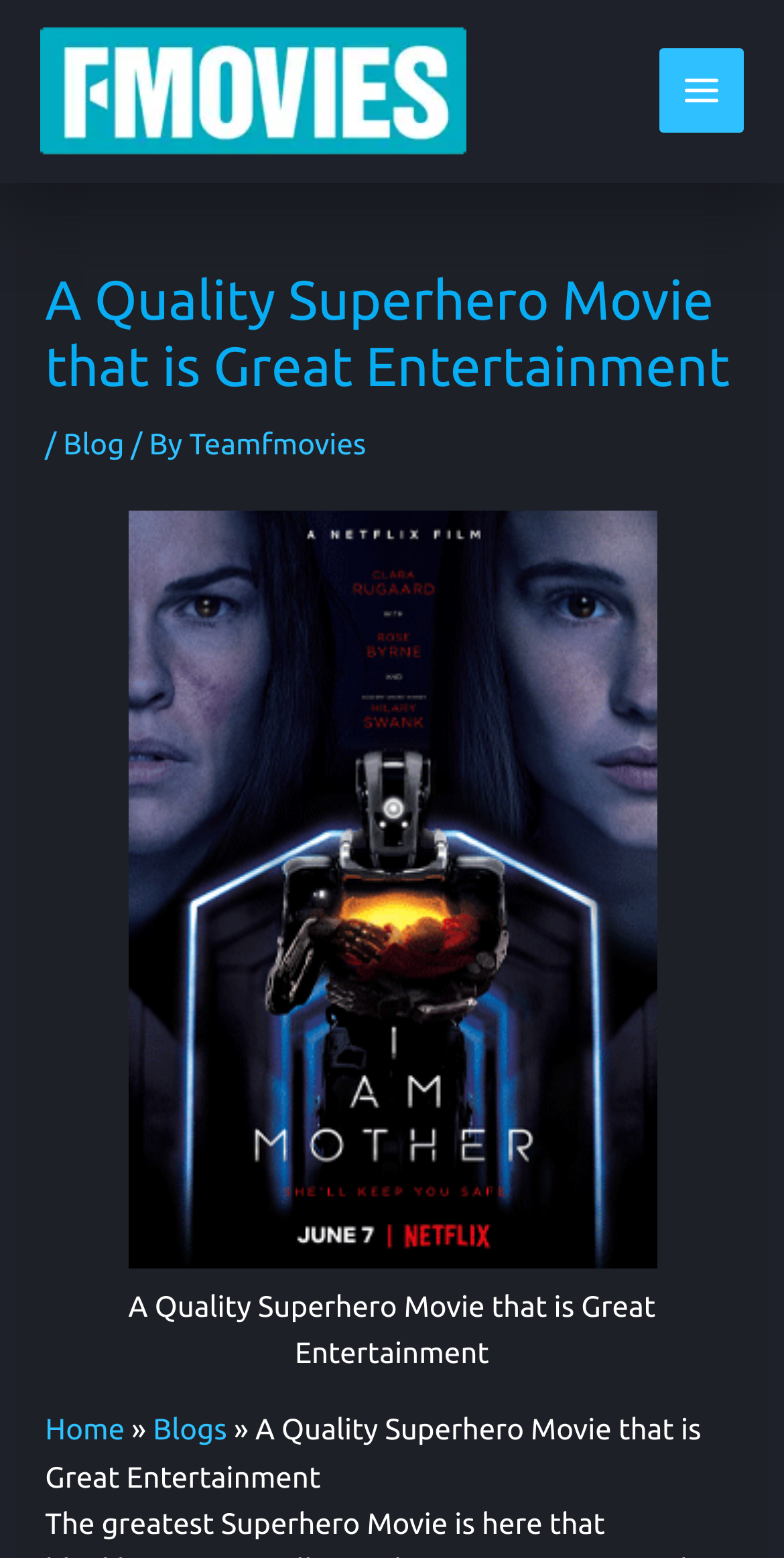Bounding box coordinates are specified in the format (top-left x, top-left y, bottom-right x, bottom-right y). All values are floating point numbers bounded between 0 and 1. Please provide the bounding box coordinate of the region this sentence describes: Blog

[0.081, 0.274, 0.158, 0.296]